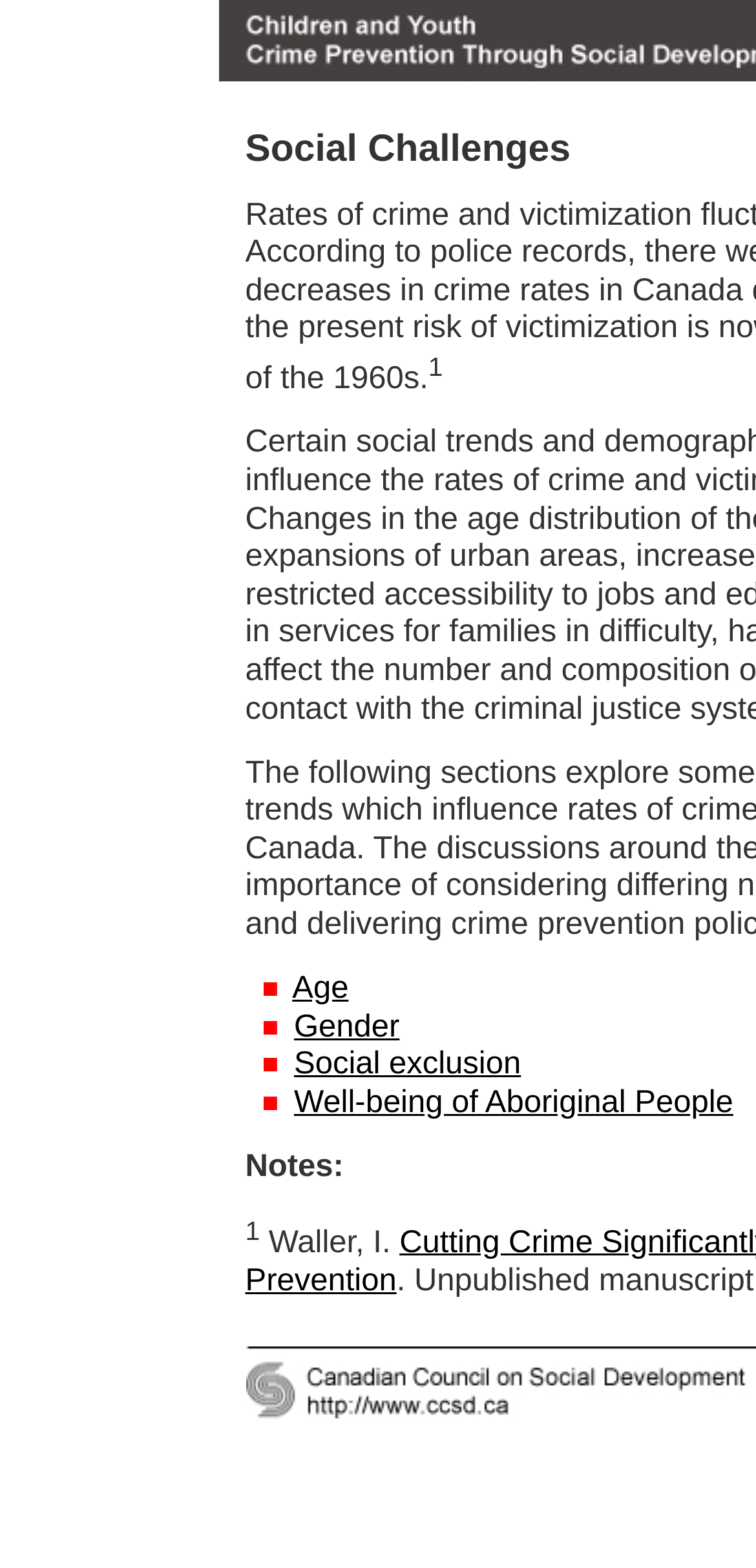Explain the webpage's design and content in an elaborate manner.

The webpage is about Social Challenges, with a focus on various aspects of social issues. At the top, there is a table cell that spans almost the entire width of the page, containing several links and text elements. 

On the left side of the table cell, there are two superscript elements, one above the other. To the right of the top superscript, there are four links, 'Age', 'Gender', 'Social exclusion', and 'Well-being of Aboriginal People', arranged vertically. Each link is separated by a small gap, indicated by a static text element containing non-breaking spaces. 

Below the links, there is a 'Notes:' label, followed by another superscript element and a static text element containing the author's name, 'Waller, I.'. The entire table cell takes up most of the page's vertical space, with the elements arranged in a compact and organized manner.